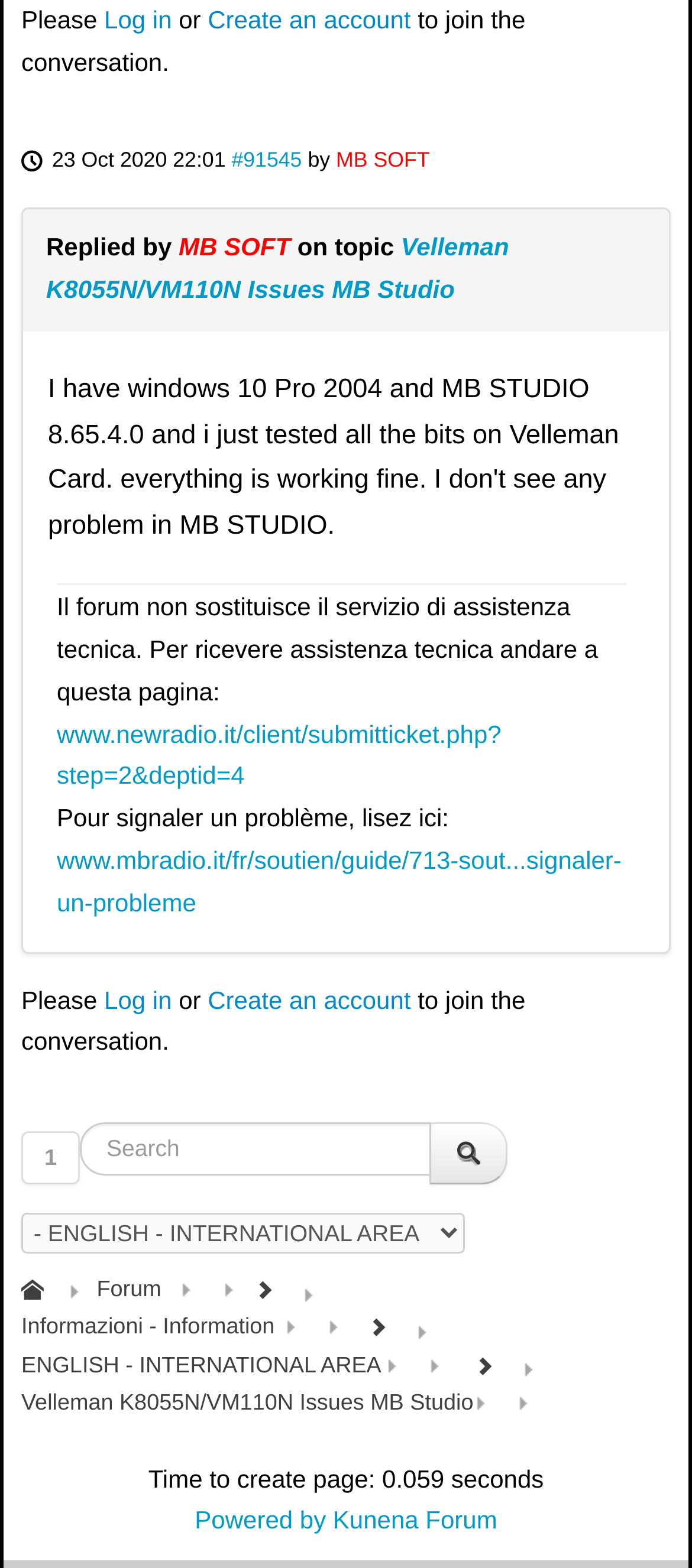Give a concise answer using one word or a phrase to the following question:
What is the purpose of the forum?

To join the conversation